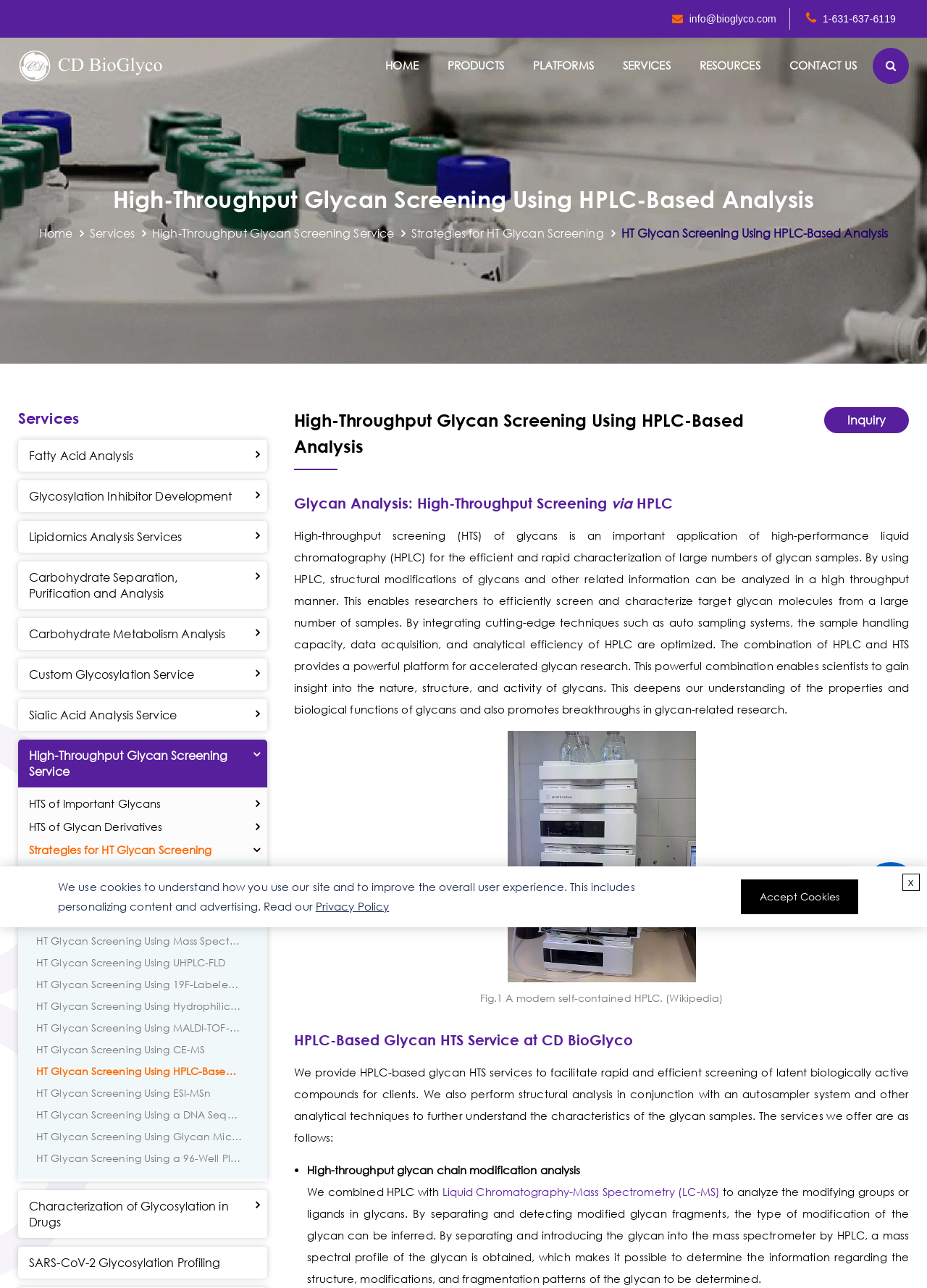Please specify the bounding box coordinates for the clickable region that will help you carry out the instruction: "Click the 'CONTACT US' link".

[0.837, 0.032, 0.938, 0.069]